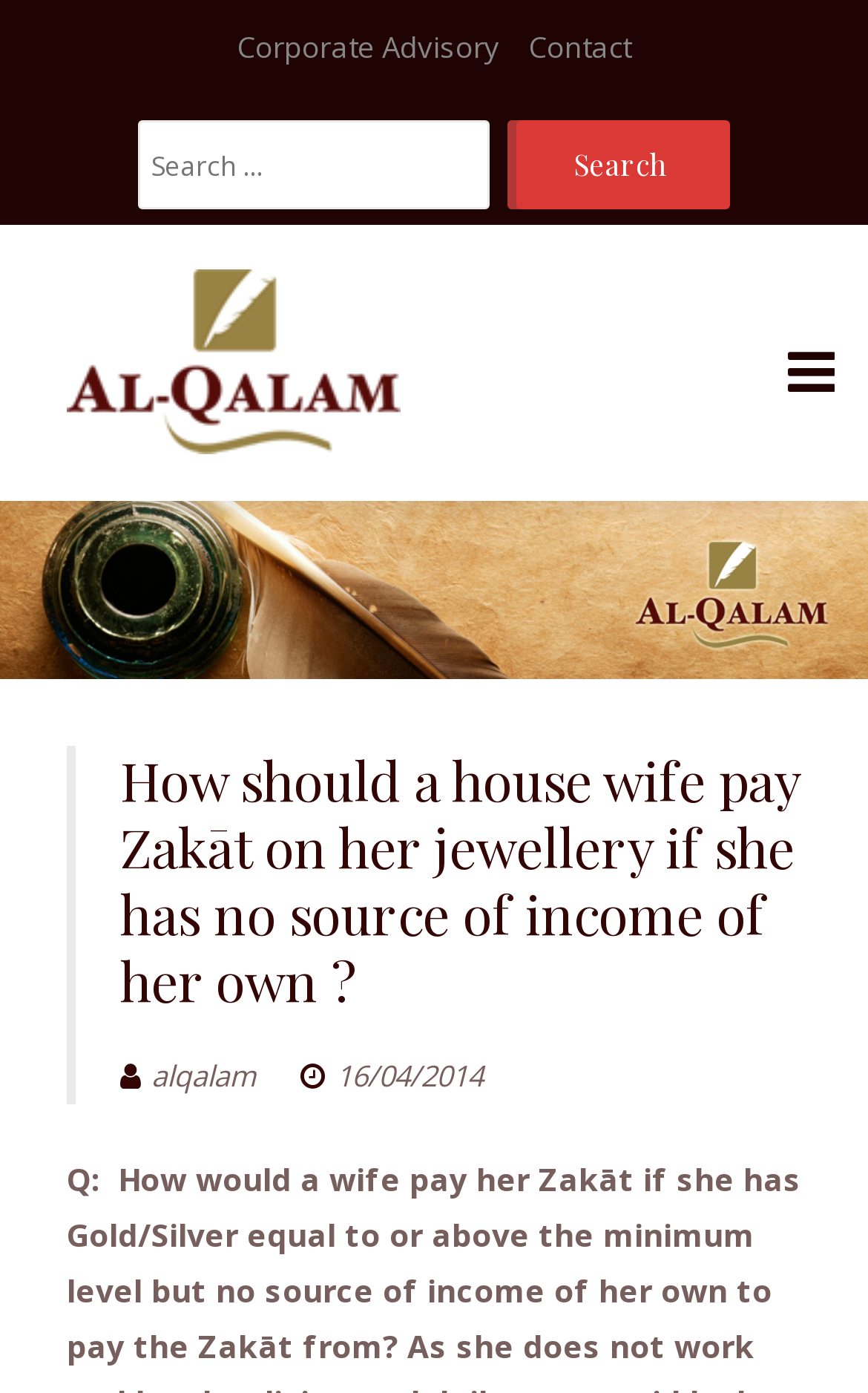What is the date mentioned in the article?
Based on the visual information, provide a detailed and comprehensive answer.

The date '16/04/2014' is mentioned in the article, which may indicate the date of publication or the date when the article was last updated.